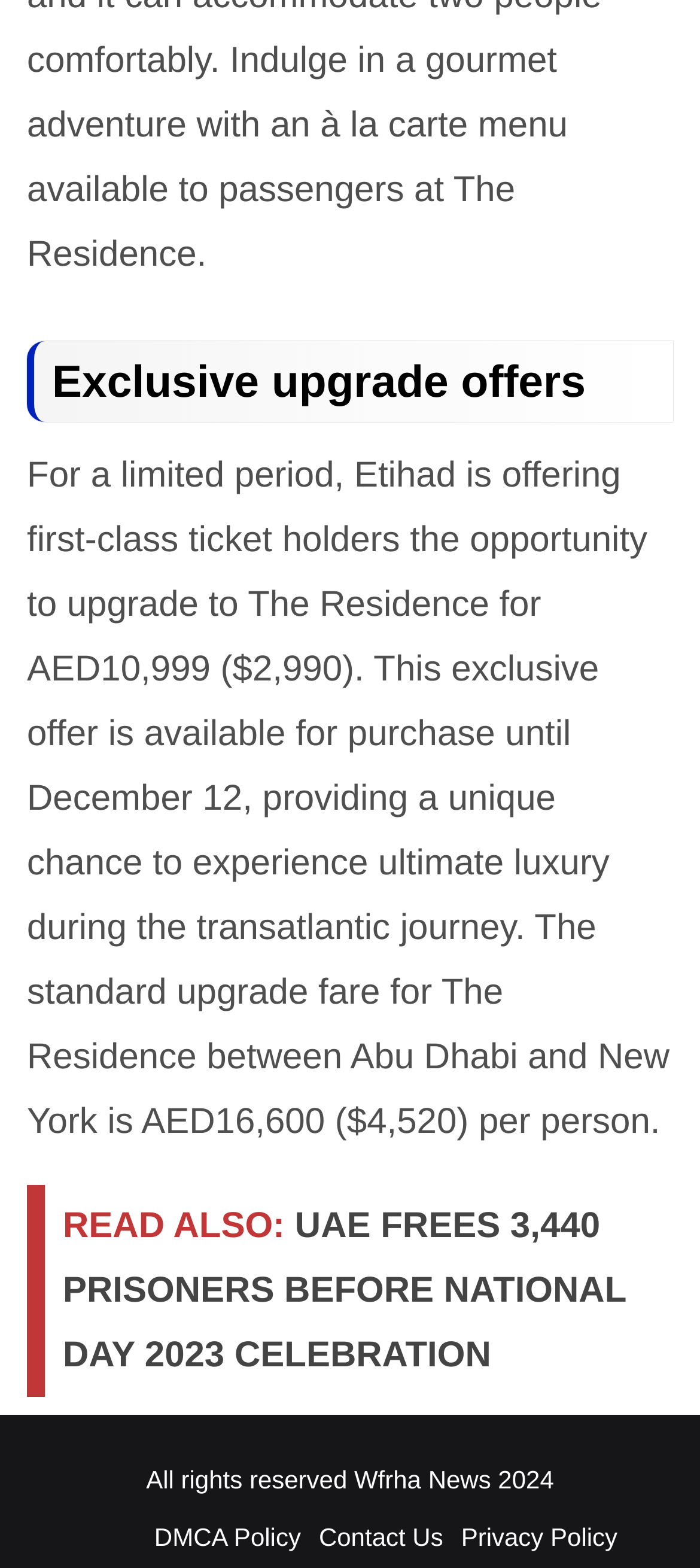How many links are there at the bottom of the webpage?
Please look at the screenshot and answer in one word or a short phrase.

3